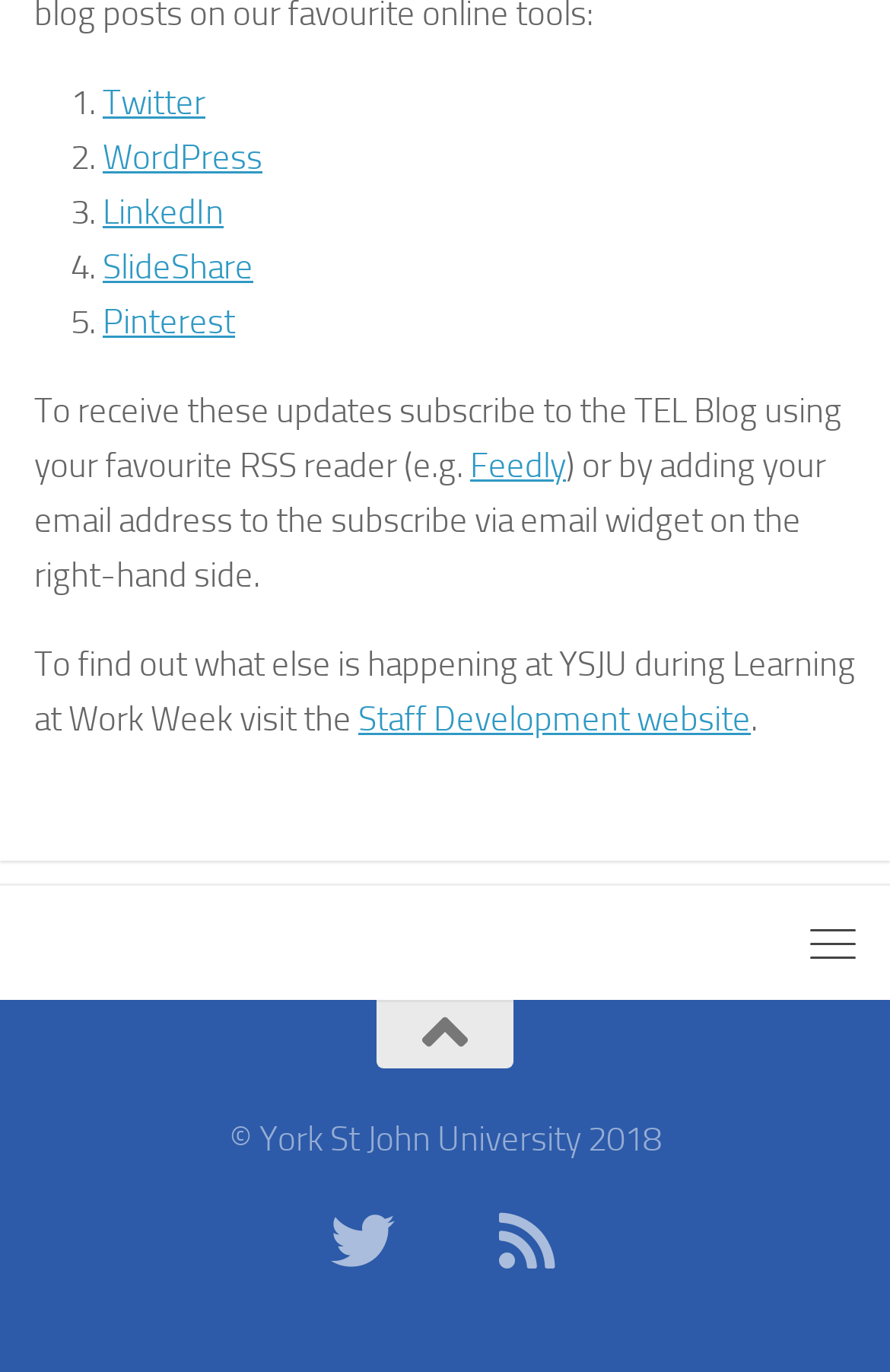Using floating point numbers between 0 and 1, provide the bounding box coordinates in the format (top-left x, top-left y, bottom-right x, bottom-right y). Locate the UI element described here: Staff Development website

[0.403, 0.509, 0.844, 0.539]